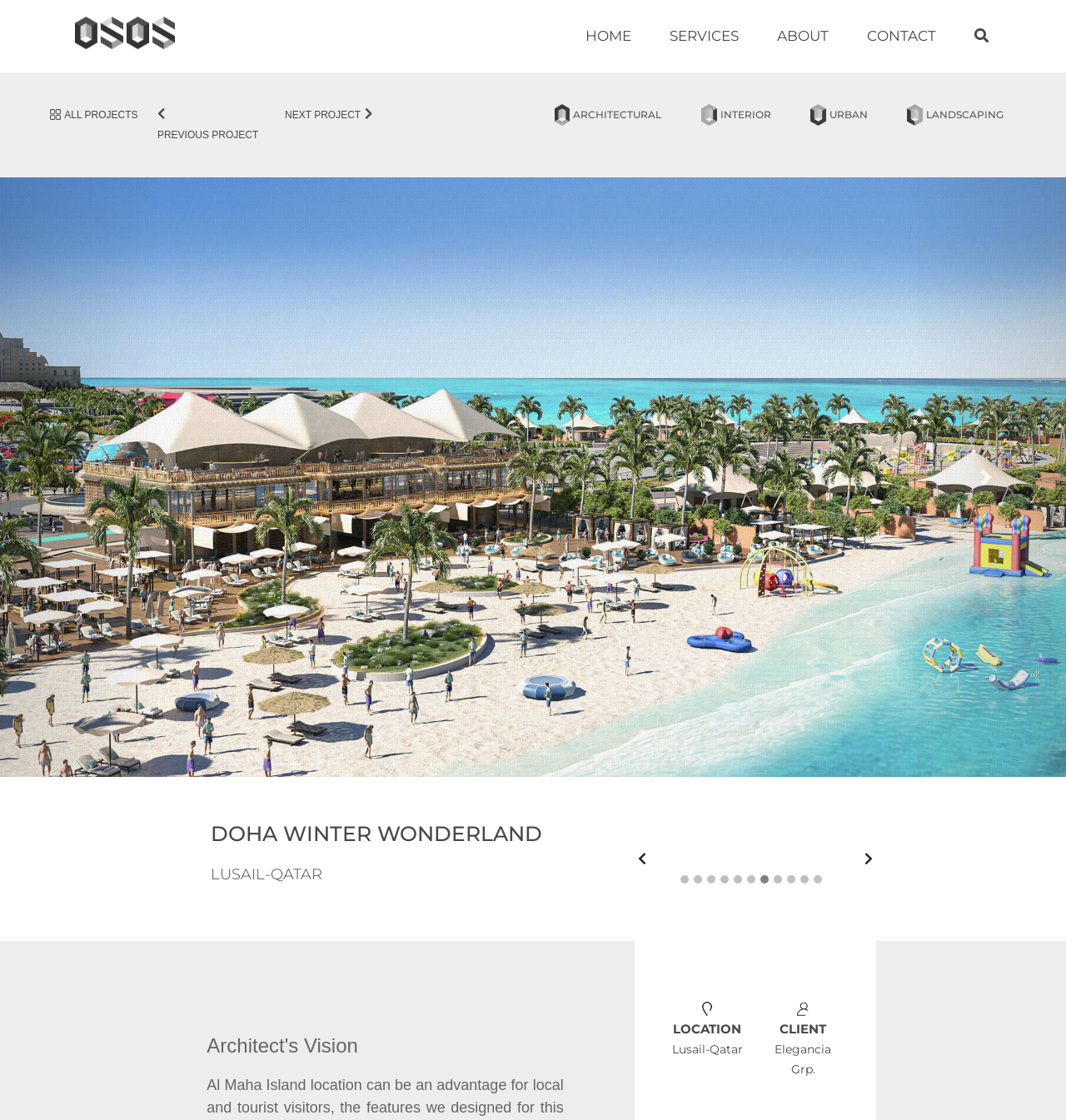Please identify the bounding box coordinates of the element that needs to be clicked to perform the following instruction: "Search for projects".

[0.906, 0.019, 0.927, 0.047]